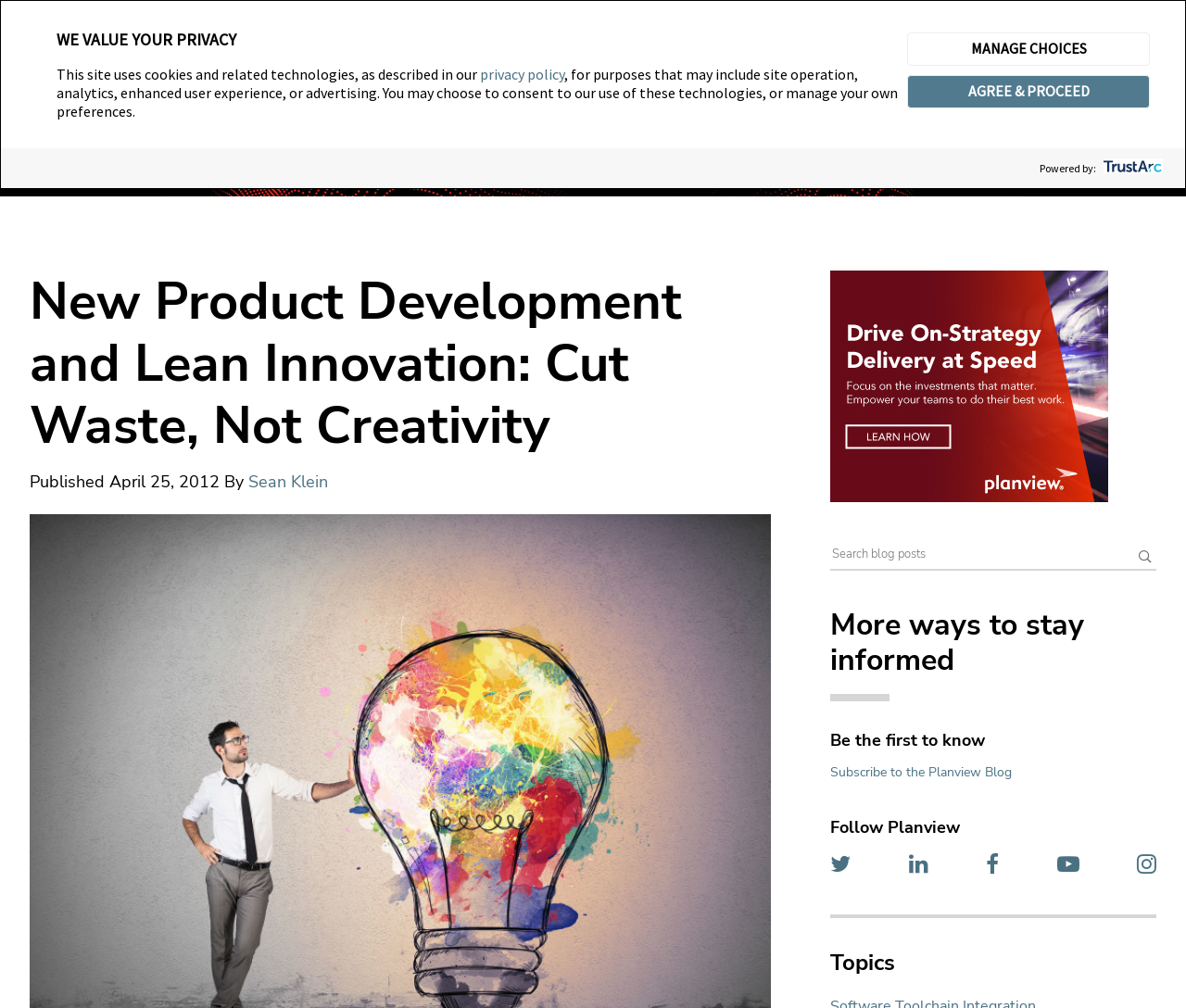Pinpoint the bounding box coordinates of the element to be clicked to execute the instruction: "Click on the link to learn more about Planview".

[0.025, 0.01, 0.123, 0.028]